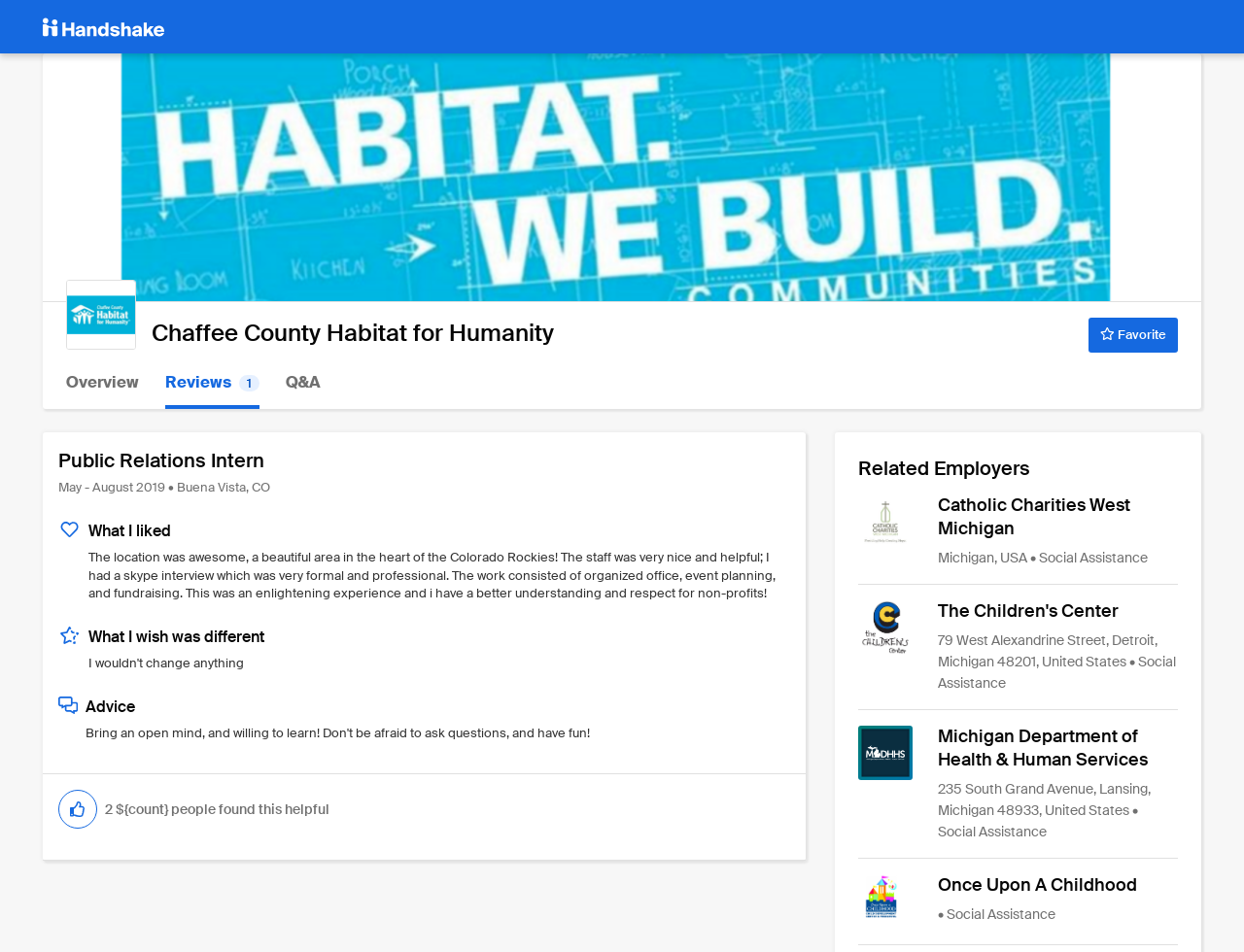Reply to the question with a brief word or phrase: What is the location of the Public Relations Intern job?

Buena Vista, CO